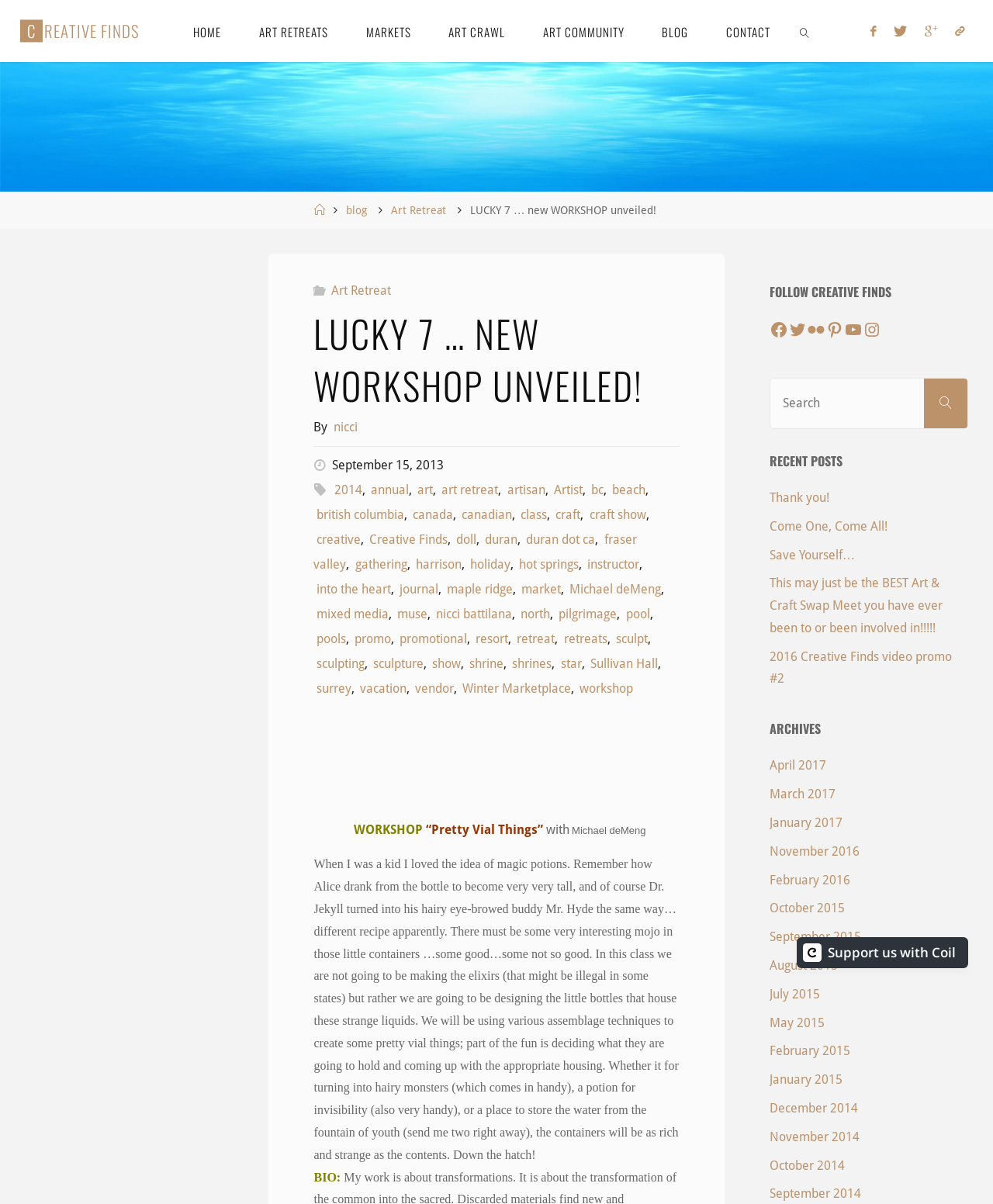Elaborate on the webpage's design and content in a detailed caption.

The webpage is about a workshop called "Pretty Vial Things" with Michael deMeng. At the top, there is a navigation menu with links to "HOME", "ART RETREATS", "MARKETS", "ART CRAWL", "ART COMMUNITY", "BLOG", and "CONTACT". Below the navigation menu, there is a large image with the title "LUCKY 7 … new WORKSHOP unveiled!".

On the left side of the page, there are several links, including "Home", "blog", and "Art Retreat". Next to these links, there is a heading that reads "LUCKY 7 … NEW WORKSHOP UNVEILED!" in a larger font. Below the heading, there is a paragraph of text that describes the workshop, including the date "September 15, 2013", and the name of the instructor, "nicci".

Below the paragraph, there are several tags and categories related to the workshop, including "2014", "annual", "art", "art retreat", "artisan", "Artist", "bc", "beach", "british columbia", "canada", and many others. These tags and categories are listed in a horizontal row, separated by commas.

The overall layout of the page is organized, with clear headings and concise text. The use of images and links adds visual interest and makes it easy to navigate to related pages.